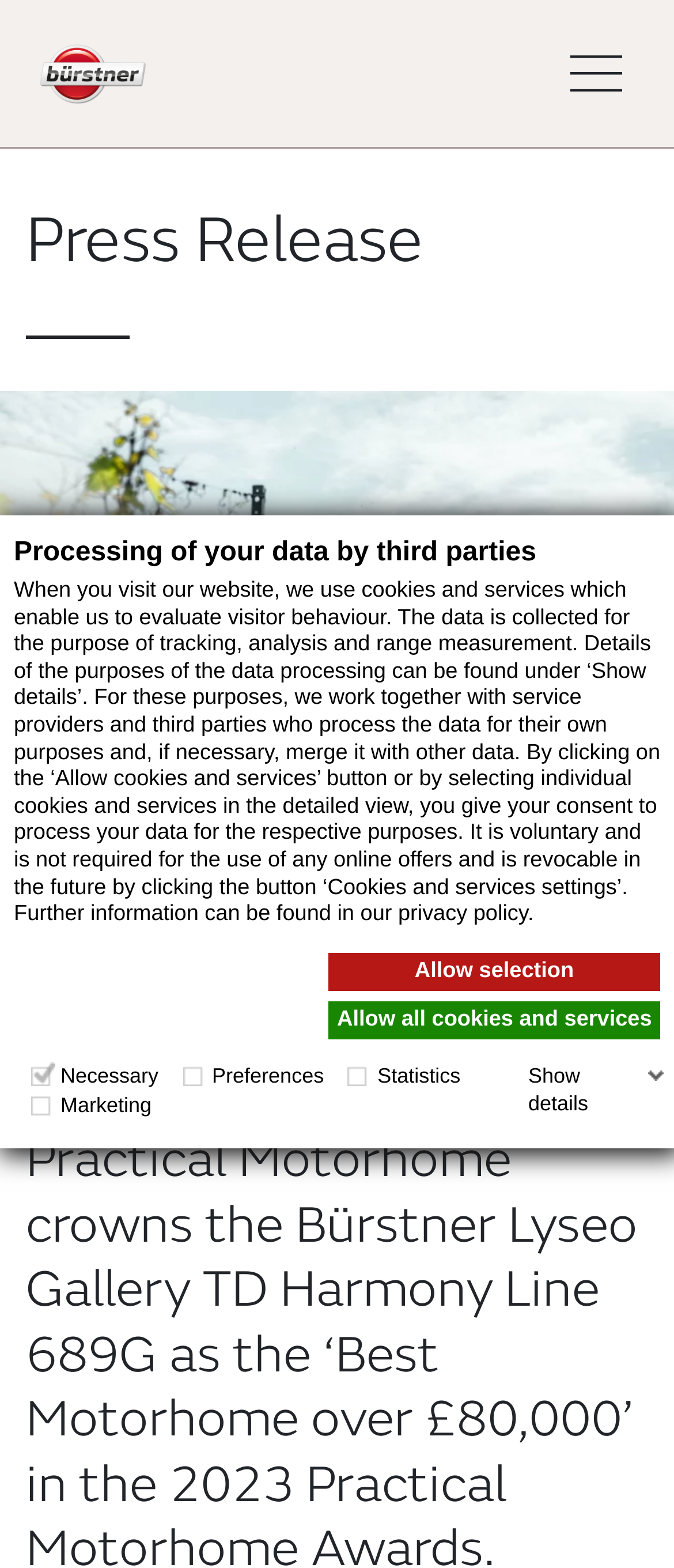Give a concise answer using one word or a phrase to the following question:
What is the location of the press release?

BIRMINGHAM